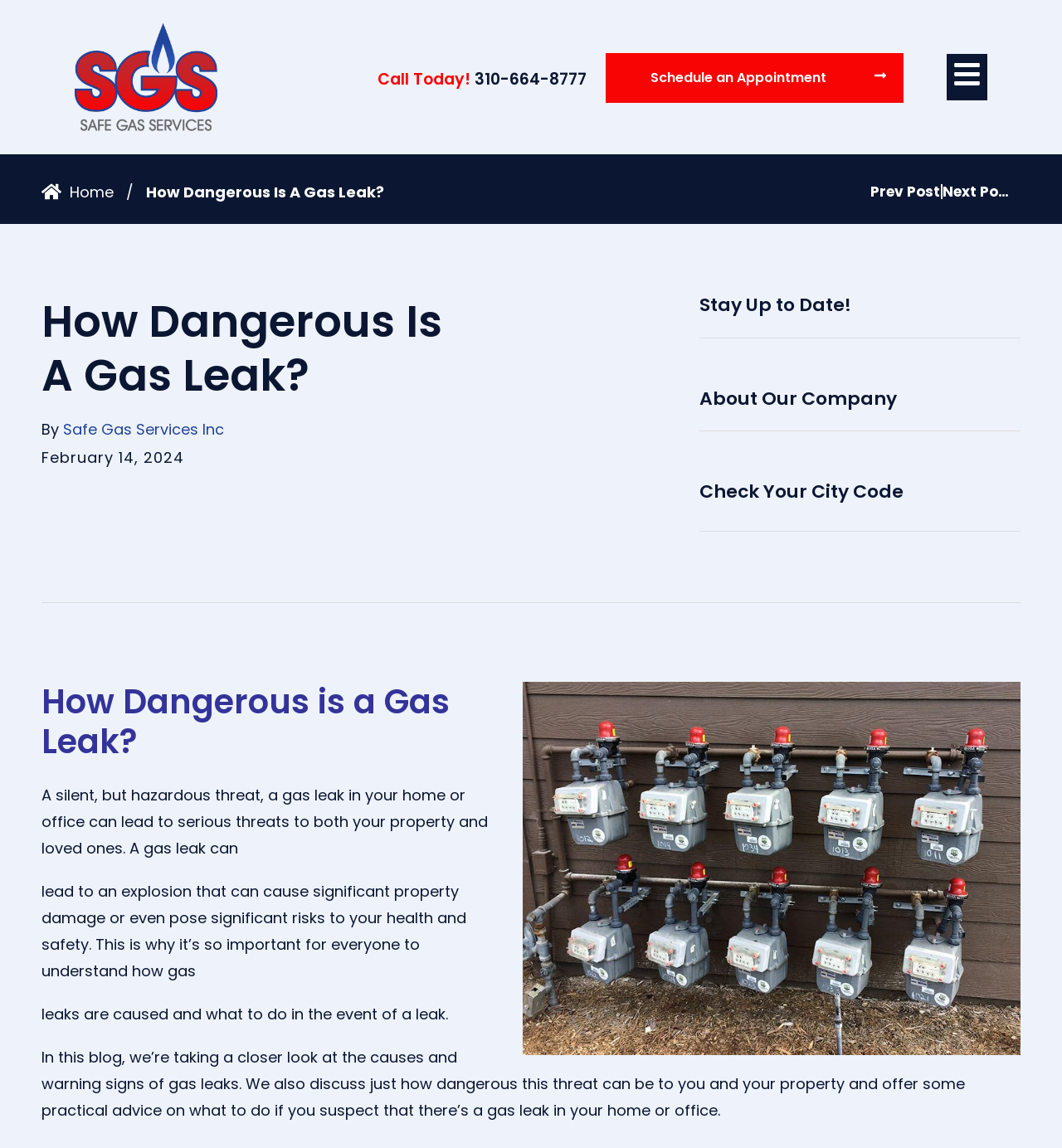Find the bounding box coordinates for the area that should be clicked to accomplish the instruction: "Click the 'Call Today!' button".

[0.356, 0.059, 0.553, 0.079]